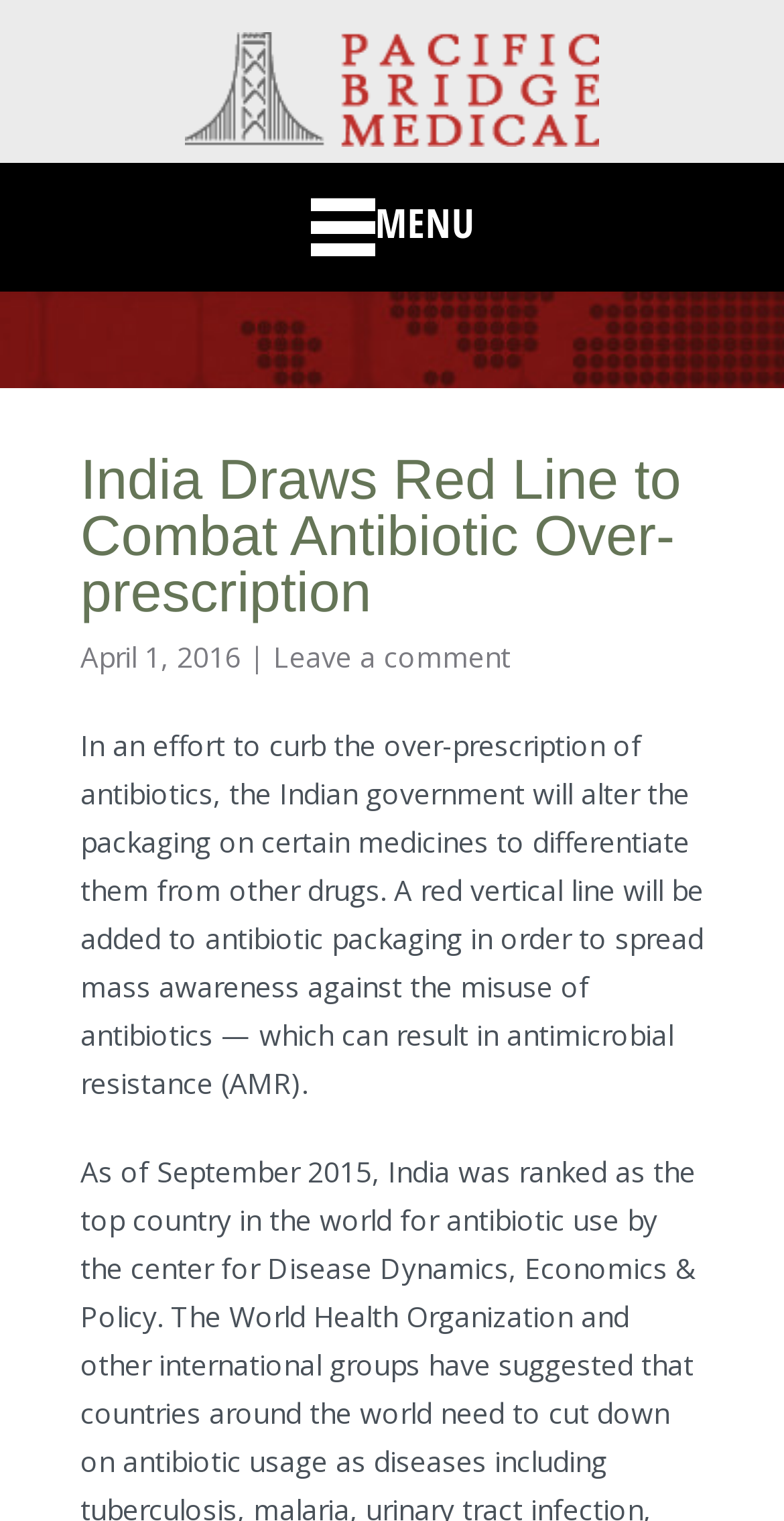Locate the bounding box coordinates of the area you need to click to fulfill this instruction: 'Search for something'. The coordinates must be in the form of four float numbers ranging from 0 to 1: [left, top, right, bottom].

[0.051, 0.196, 0.949, 0.259]